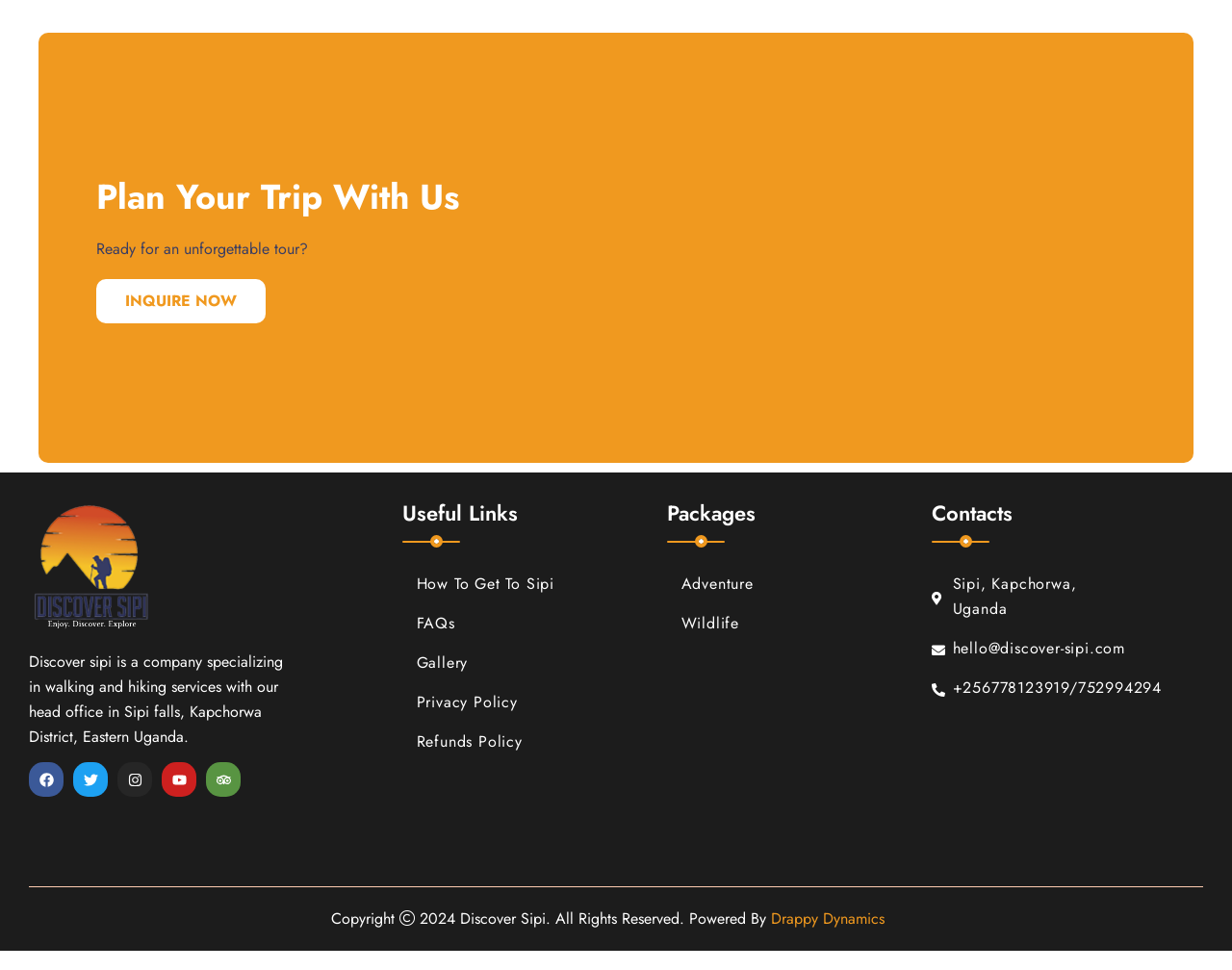Determine the bounding box coordinates of the region that needs to be clicked to achieve the task: "Visit 'Discover Sipi'".

[0.023, 0.571, 0.124, 0.594]